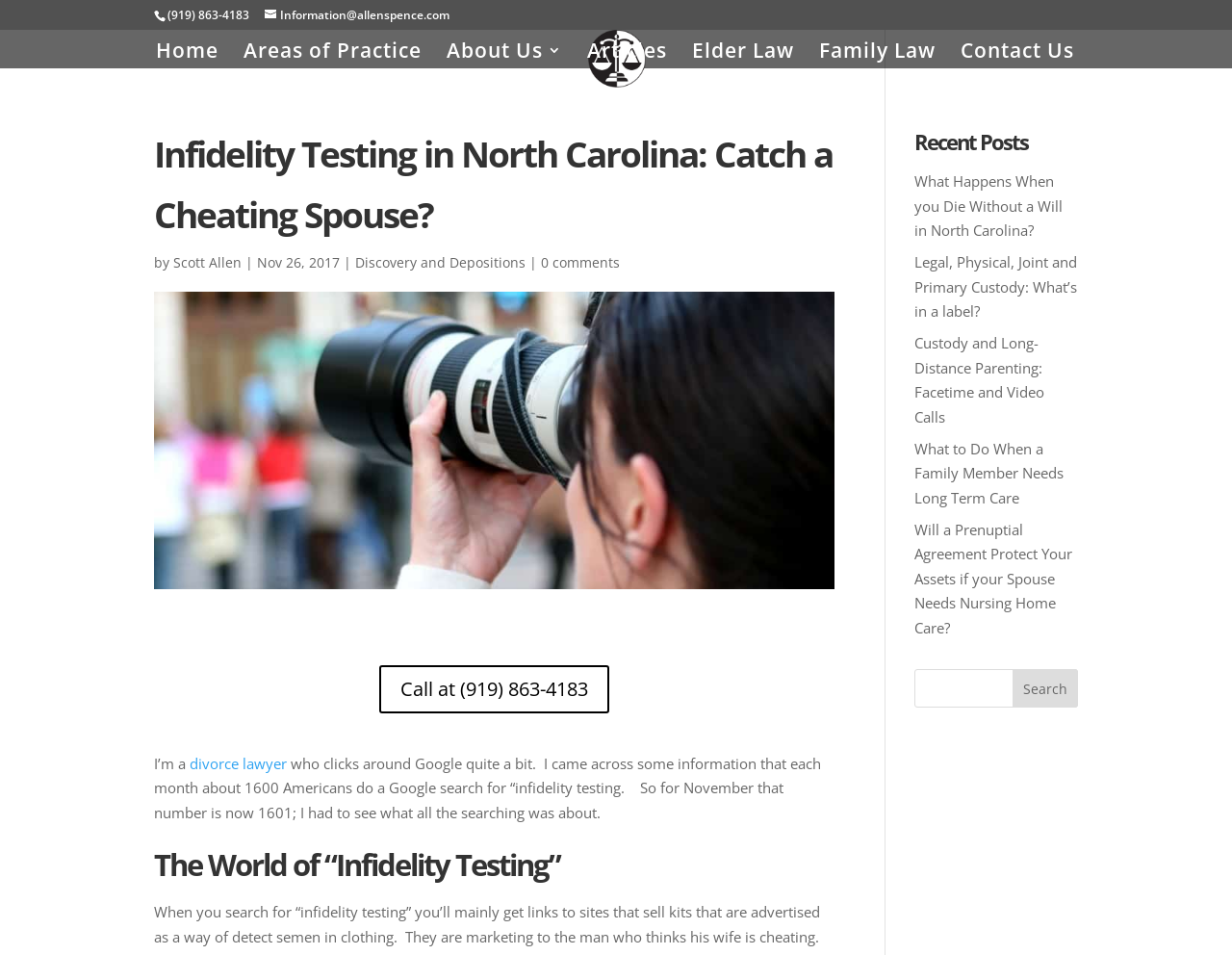Please specify the bounding box coordinates of the region to click in order to perform the following instruction: "Search for articles".

[0.742, 0.701, 0.875, 0.741]